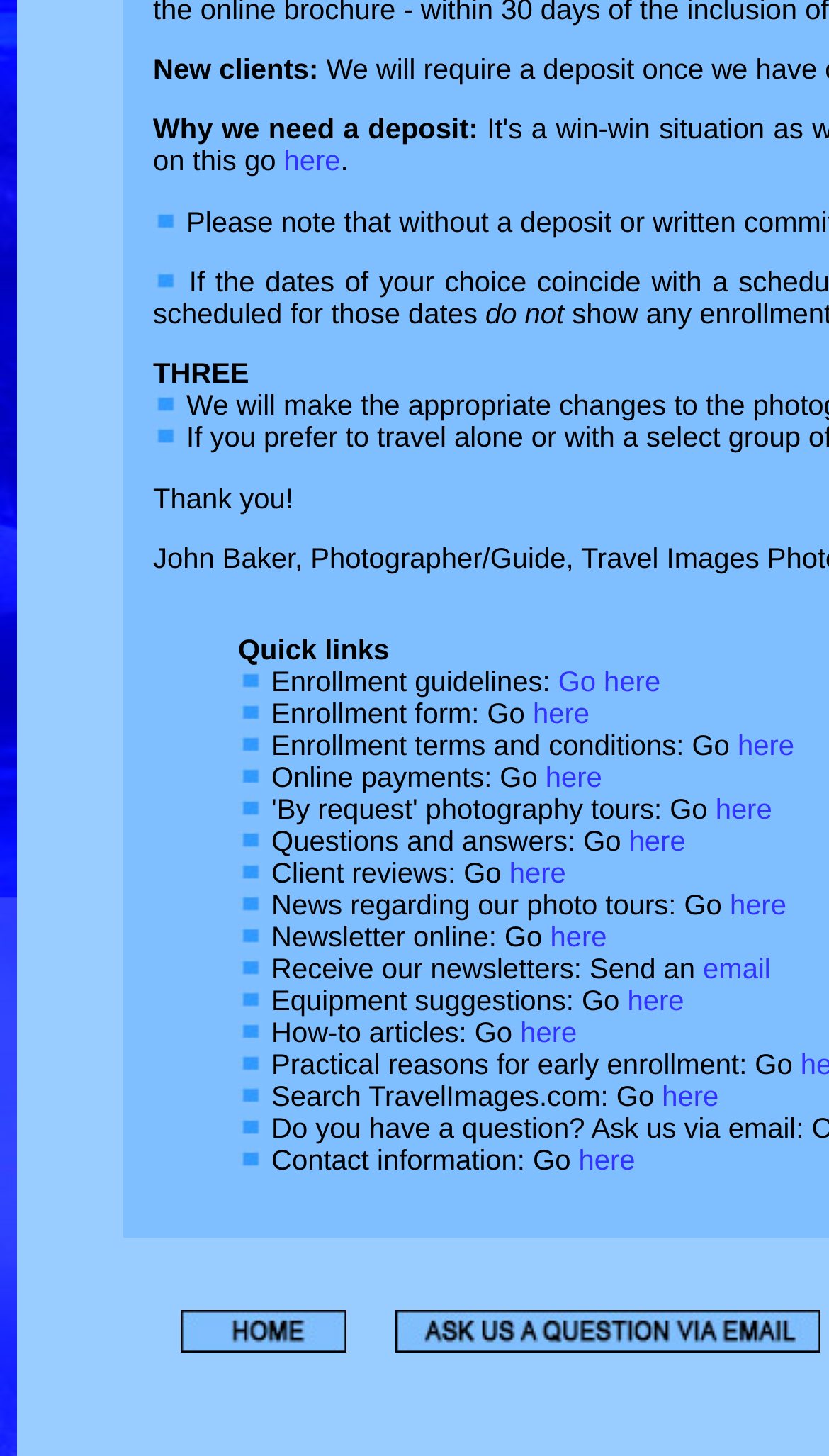Determine the bounding box coordinates for the element that should be clicked to follow this instruction: "Go to enrollment guidelines". The coordinates should be given as four float numbers between 0 and 1, in the format [left, top, right, bottom].

[0.673, 0.458, 0.797, 0.479]